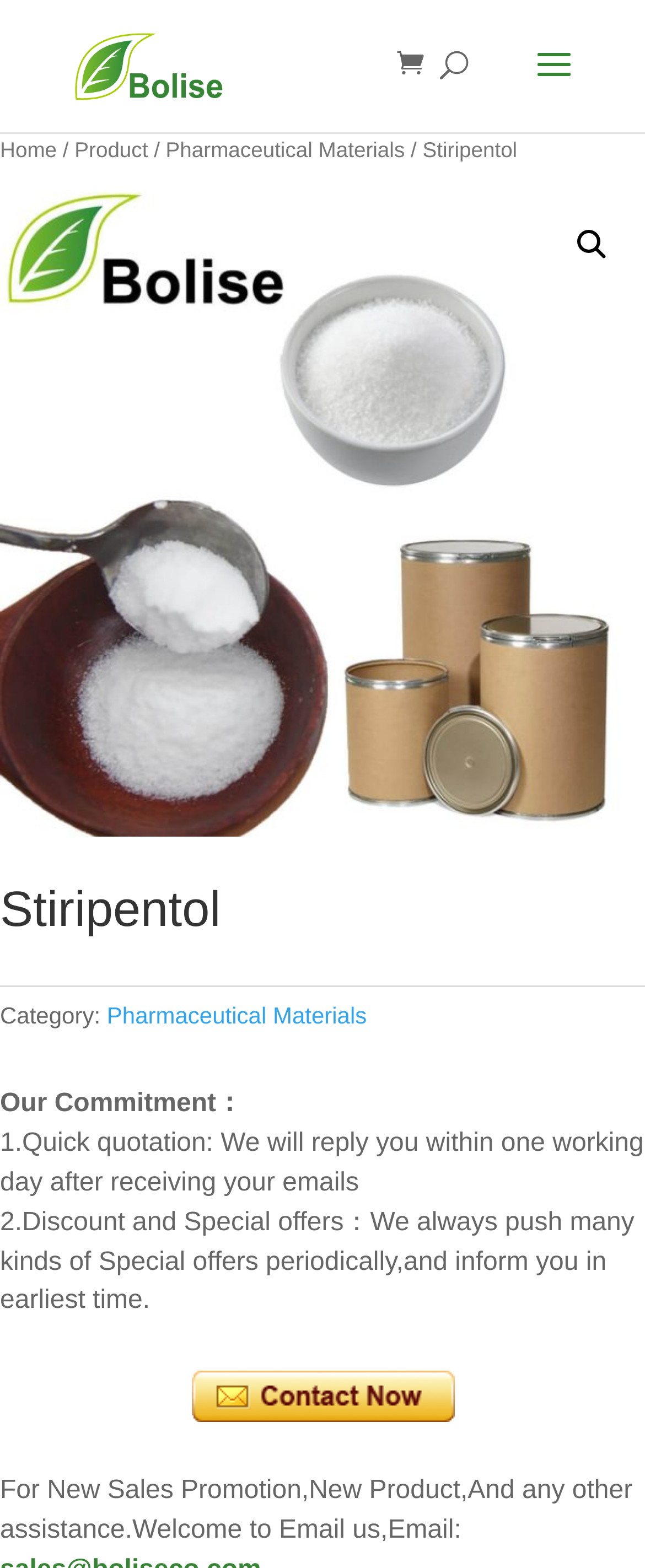What is the category of Stiripentol?
Answer the question with a thorough and detailed explanation.

The category of Stiripentol can be found on the webpage, which is Pharmaceutical Materials, as indicated by the link 'Pharmaceutical Materials' under the 'Category:' label.